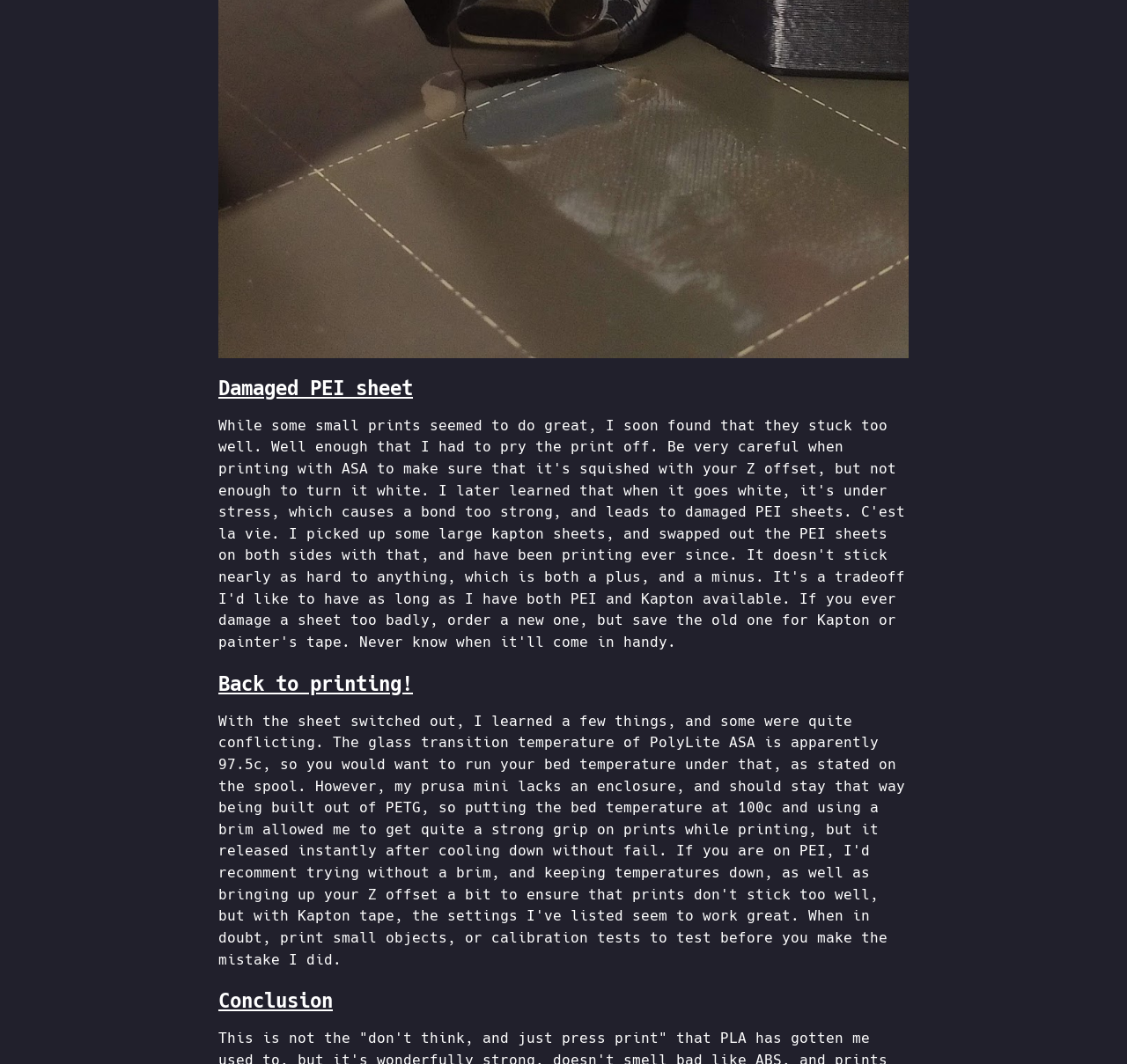Use a single word or phrase to answer this question: 
How many anchor links are on this page?

3